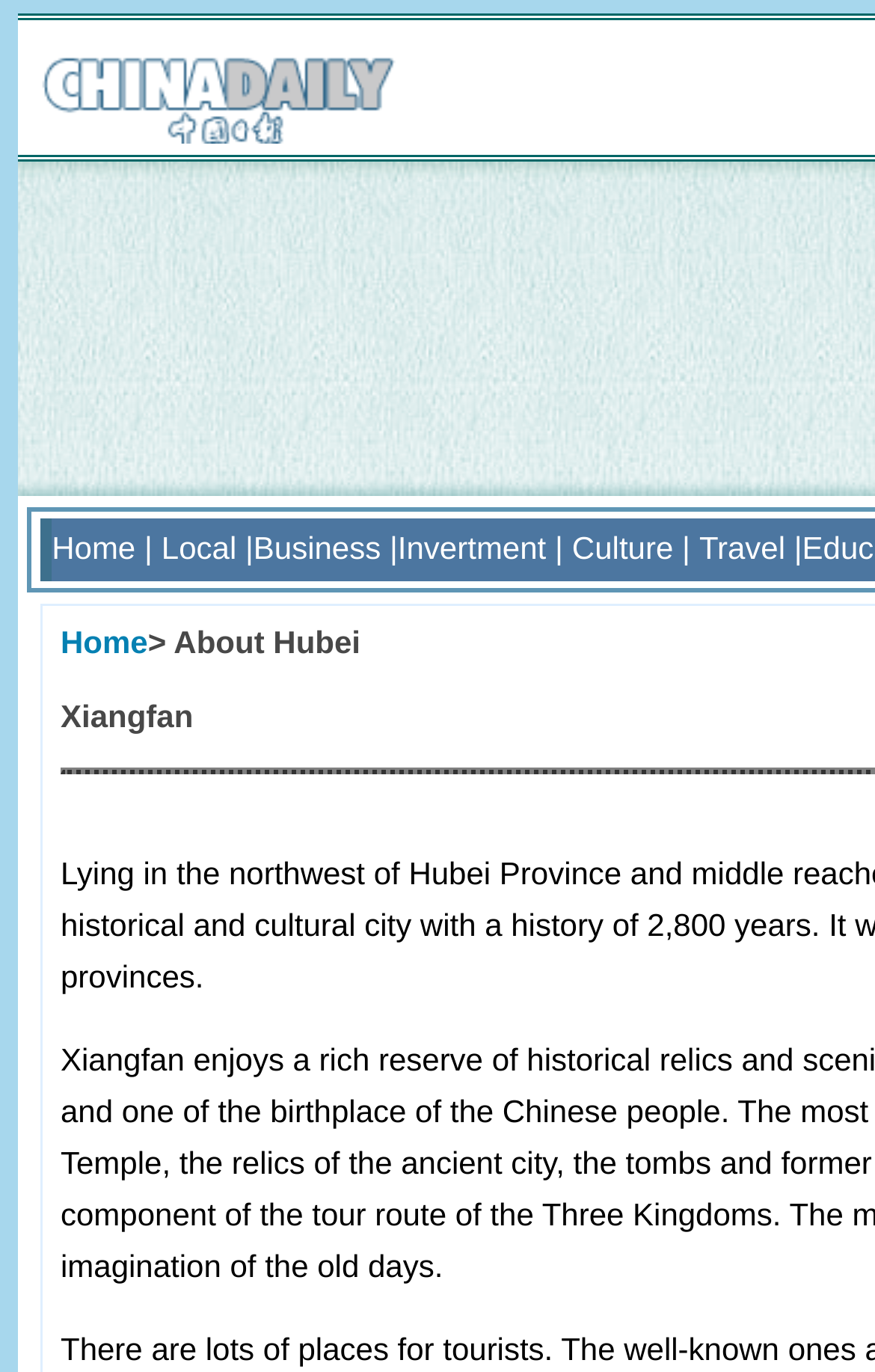Please answer the following query using a single word or phrase: 
What is the last link in the top navigation bar?

Travel